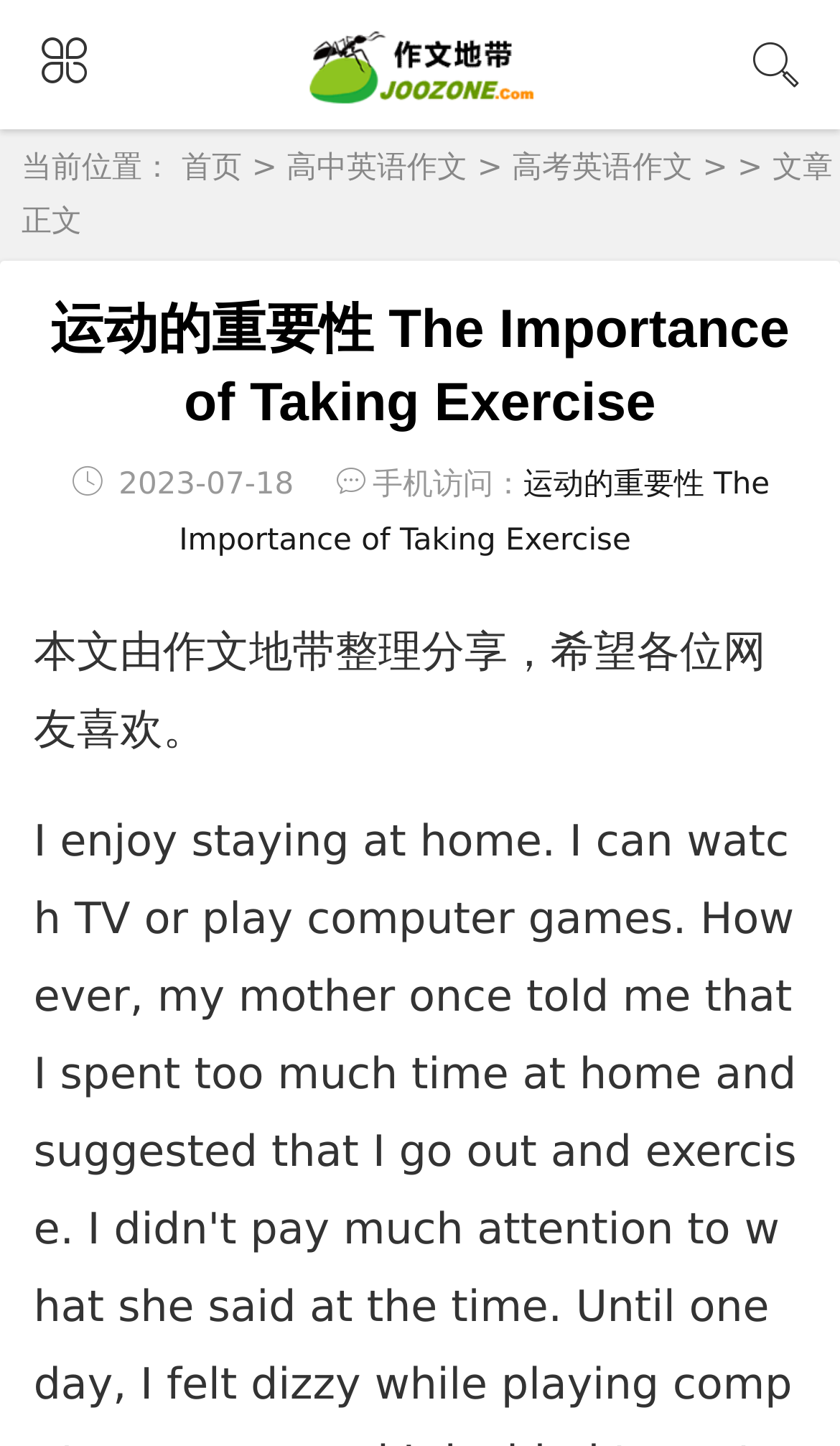Please provide the bounding box coordinate of the region that matches the element description: title="专业英语作文网站 作文地带". Coordinates should be in the format (top-left x, top-left y, bottom-right x, bottom-right y) and all values should be between 0 and 1.

[0.363, 0.057, 0.637, 0.081]